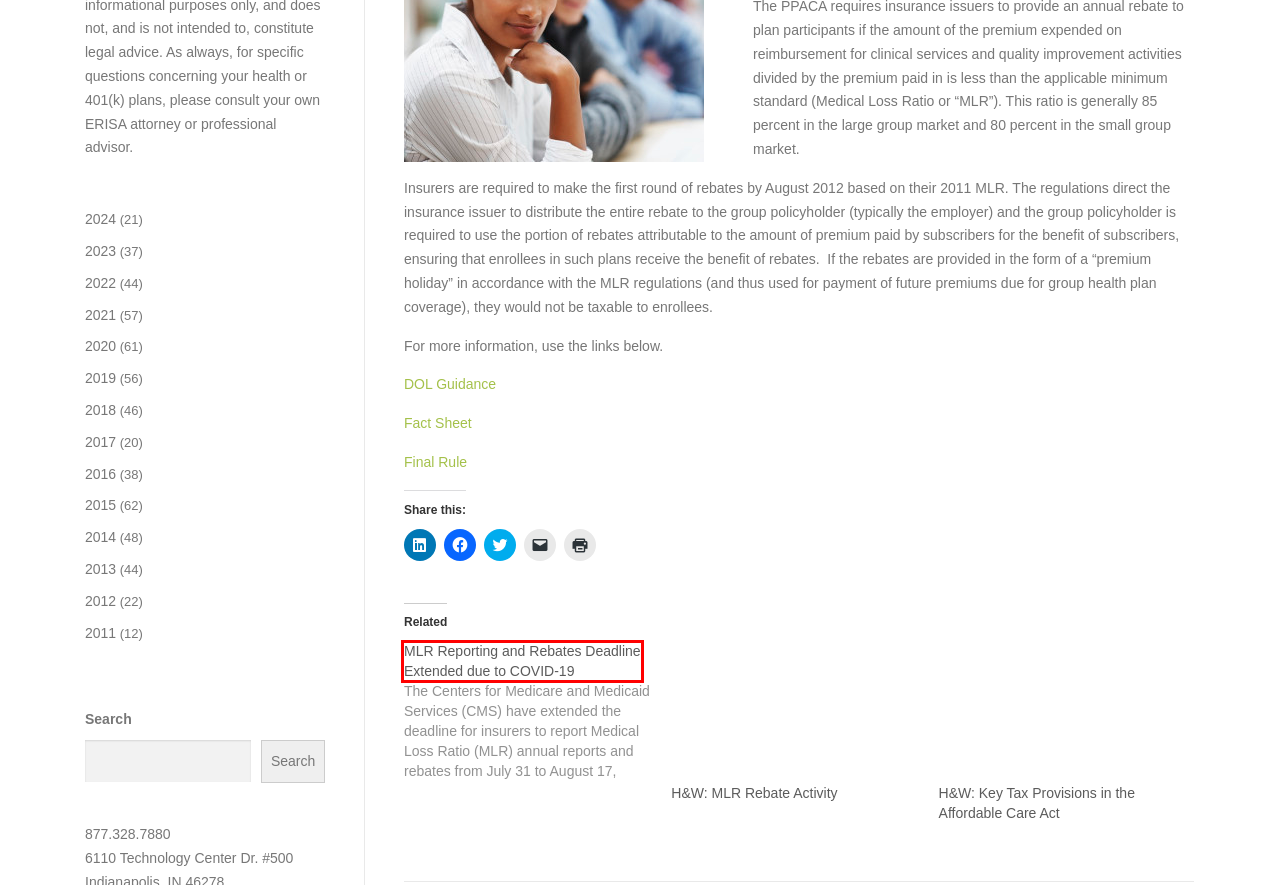Given a screenshot of a webpage with a red bounding box around a UI element, please identify the most appropriate webpage description that matches the new webpage after you click on the element. Here are the candidates:
A. 2016 - ComplianceDashboard Blog
B. MLR Reporting and Rebates Deadline Extended due to COVID-19 - ComplianceDashboard Blog
C. 2017 - ComplianceDashboard Blog
D. H&W: MLR Rebate Activity  - ComplianceDashboard Blog
E. 2018 - ComplianceDashboard Blog
F. 2011 - ComplianceDashboard Blog
G. 2013 - ComplianceDashboard Blog
H. H&W: Key Tax Provisions in the Affordable Care Act

B